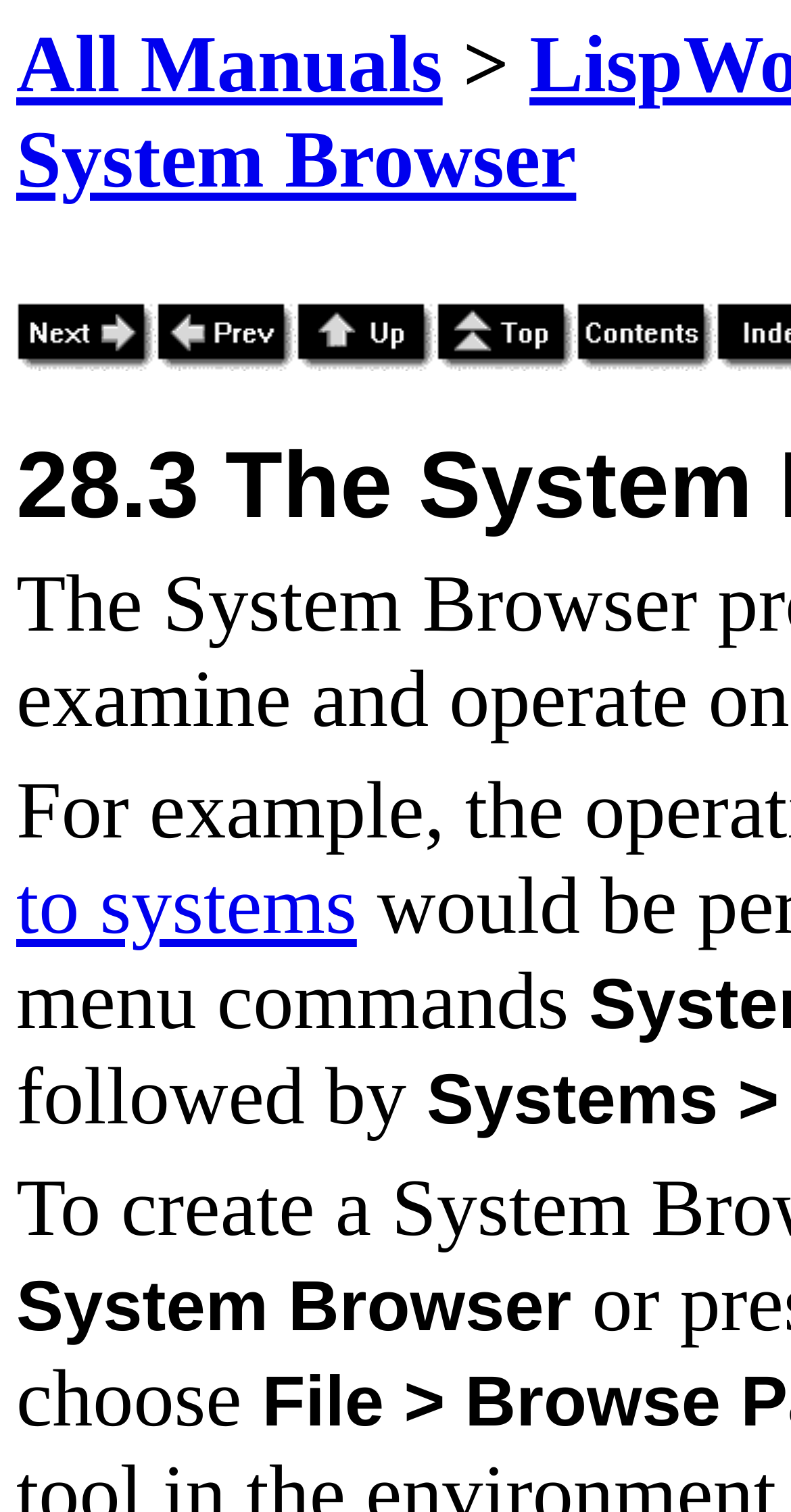What is the last navigation link? Please answer the question using a single word or phrase based on the image.

Contents